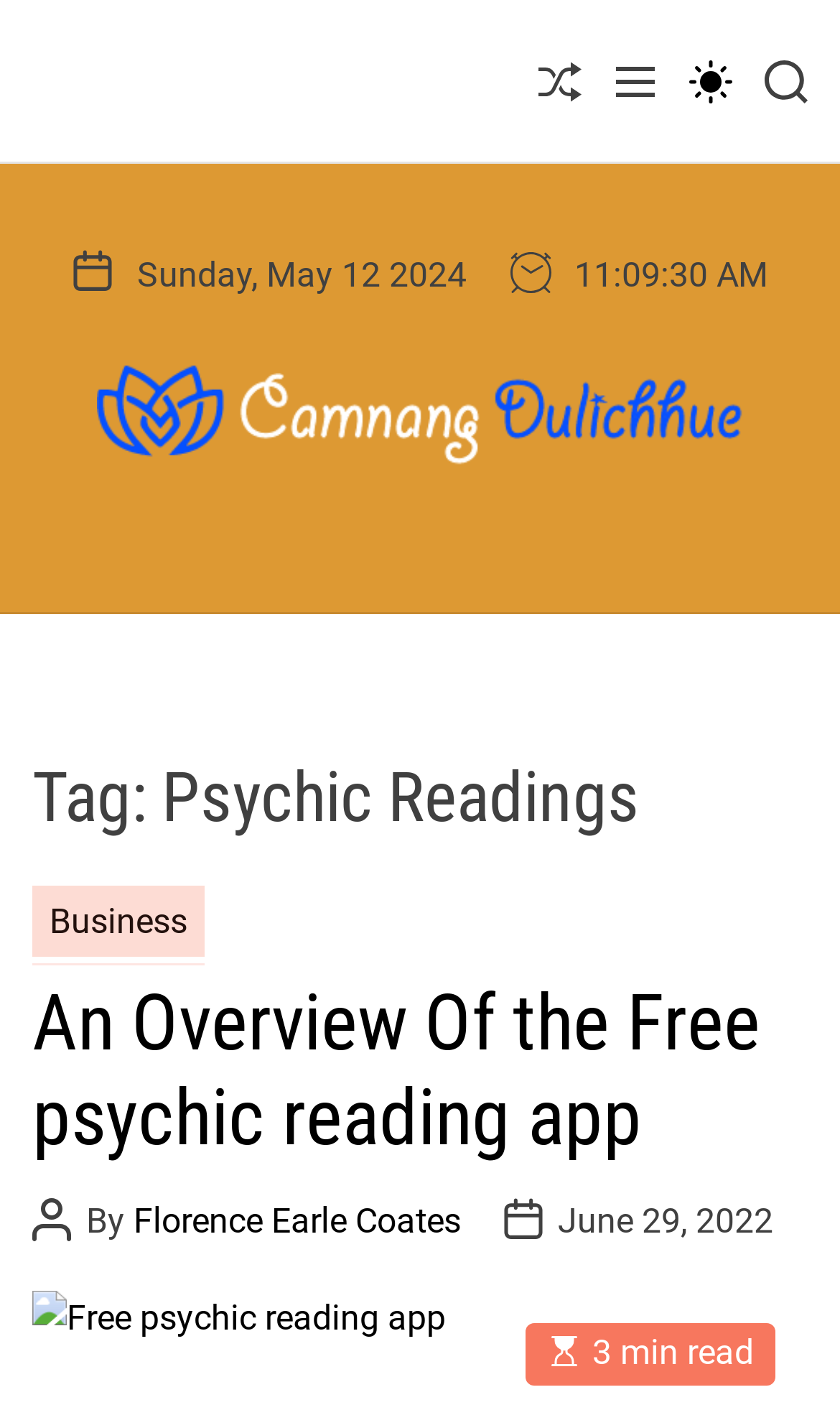Based on the element description: "Florence Earle Coates", identify the bounding box coordinates for this UI element. The coordinates must be four float numbers between 0 and 1, listed as [left, top, right, bottom].

[0.159, 0.855, 0.549, 0.884]